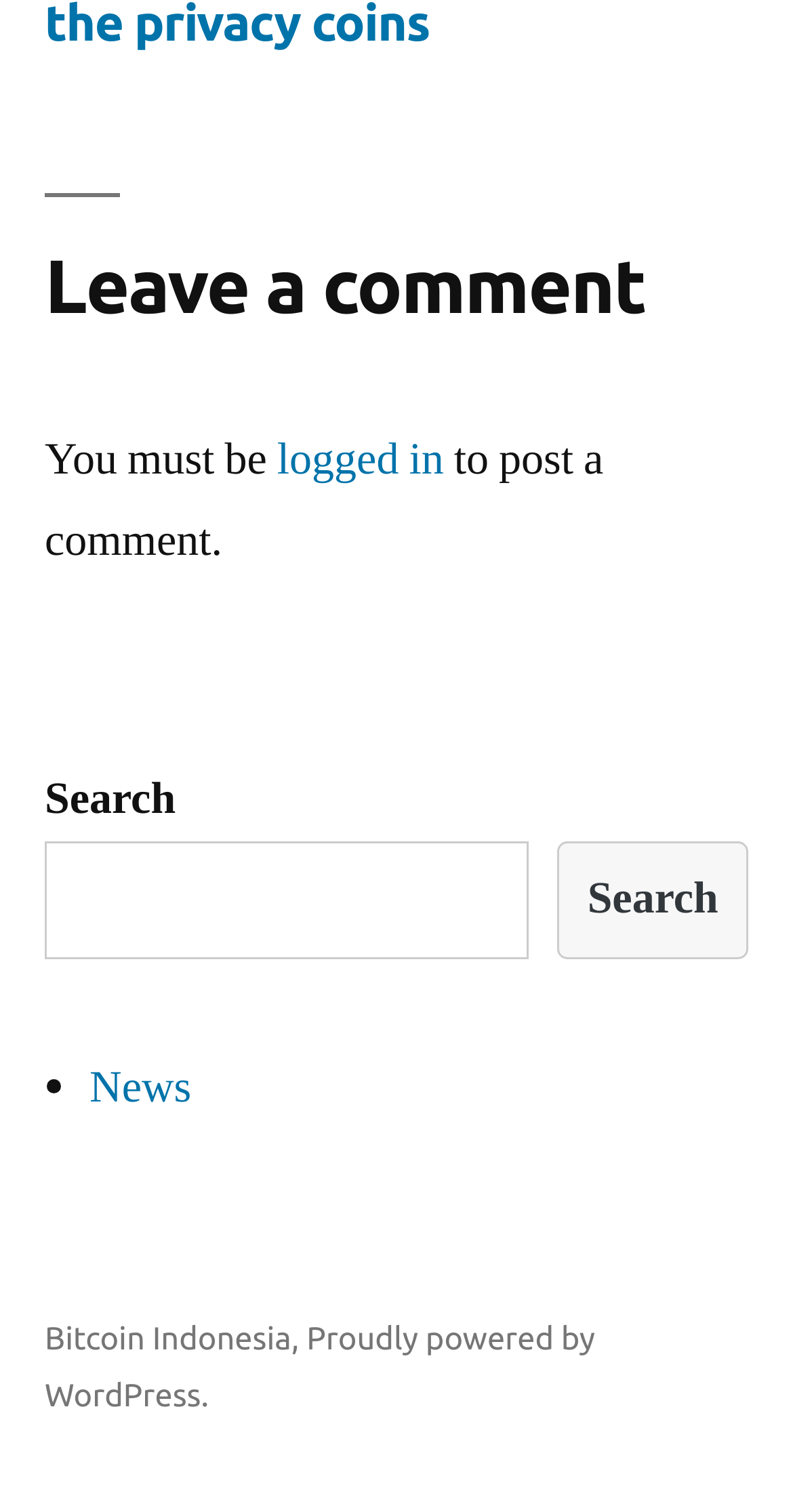What is the type of content in the footer section?
Look at the image and answer with only one word or phrase.

News